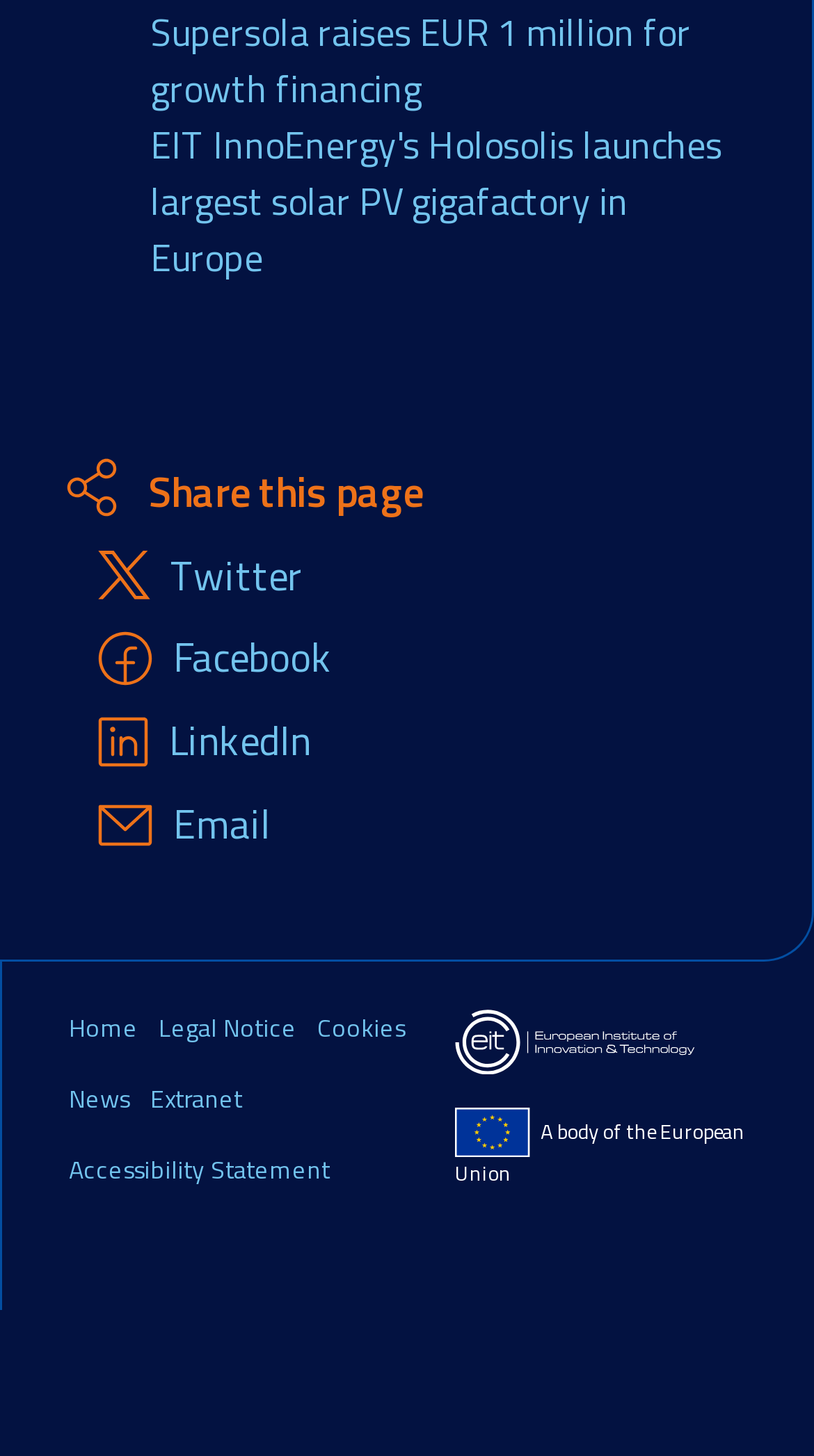How many images are there in the top section?
Provide a detailed and extensive answer to the question.

I examined the top section of the webpage and found two images, one with no description and another with no description, so the answer is 2.